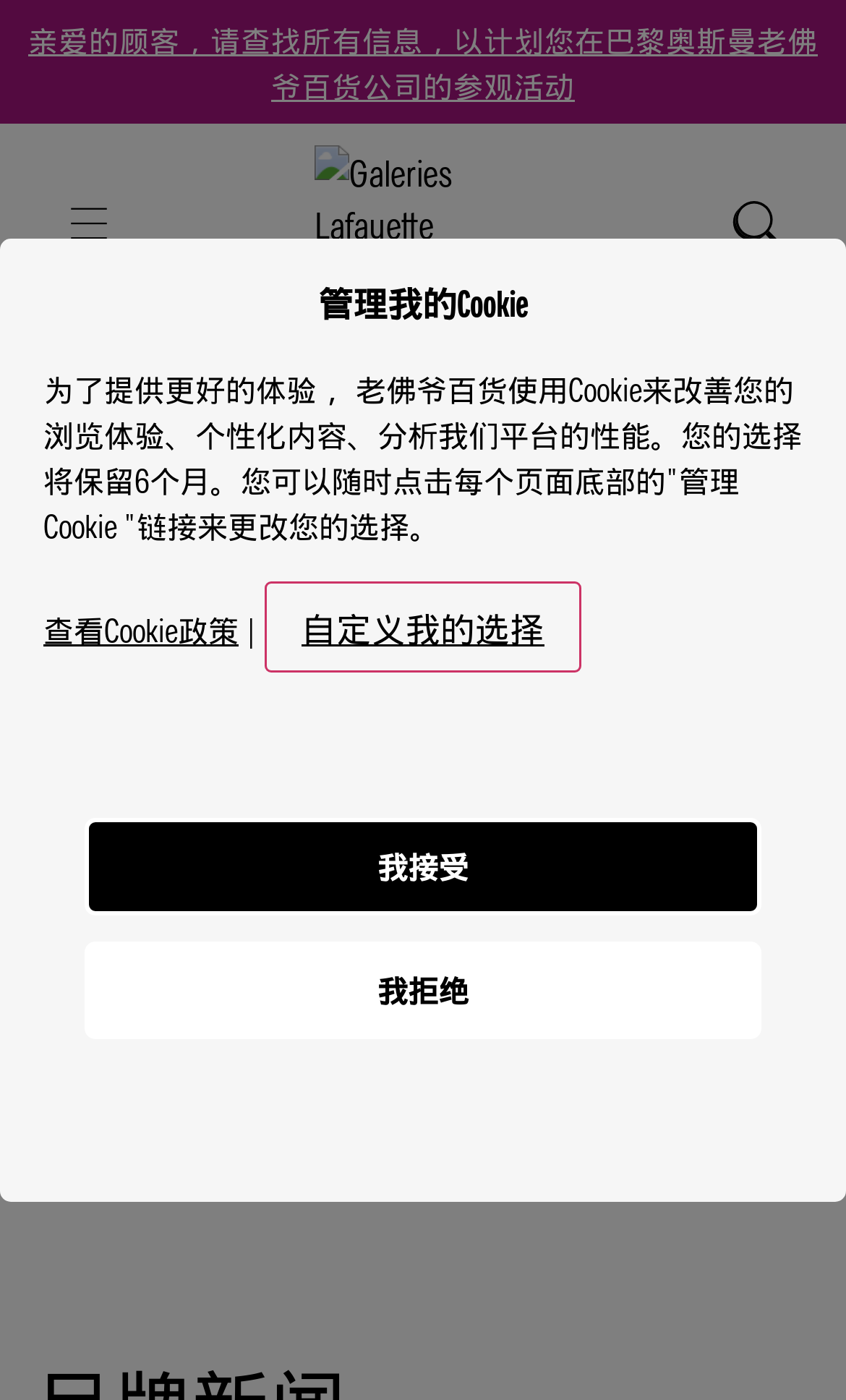What is the theme of the website?
Based on the image, provide your answer in one word or phrase.

Fashion and luxury